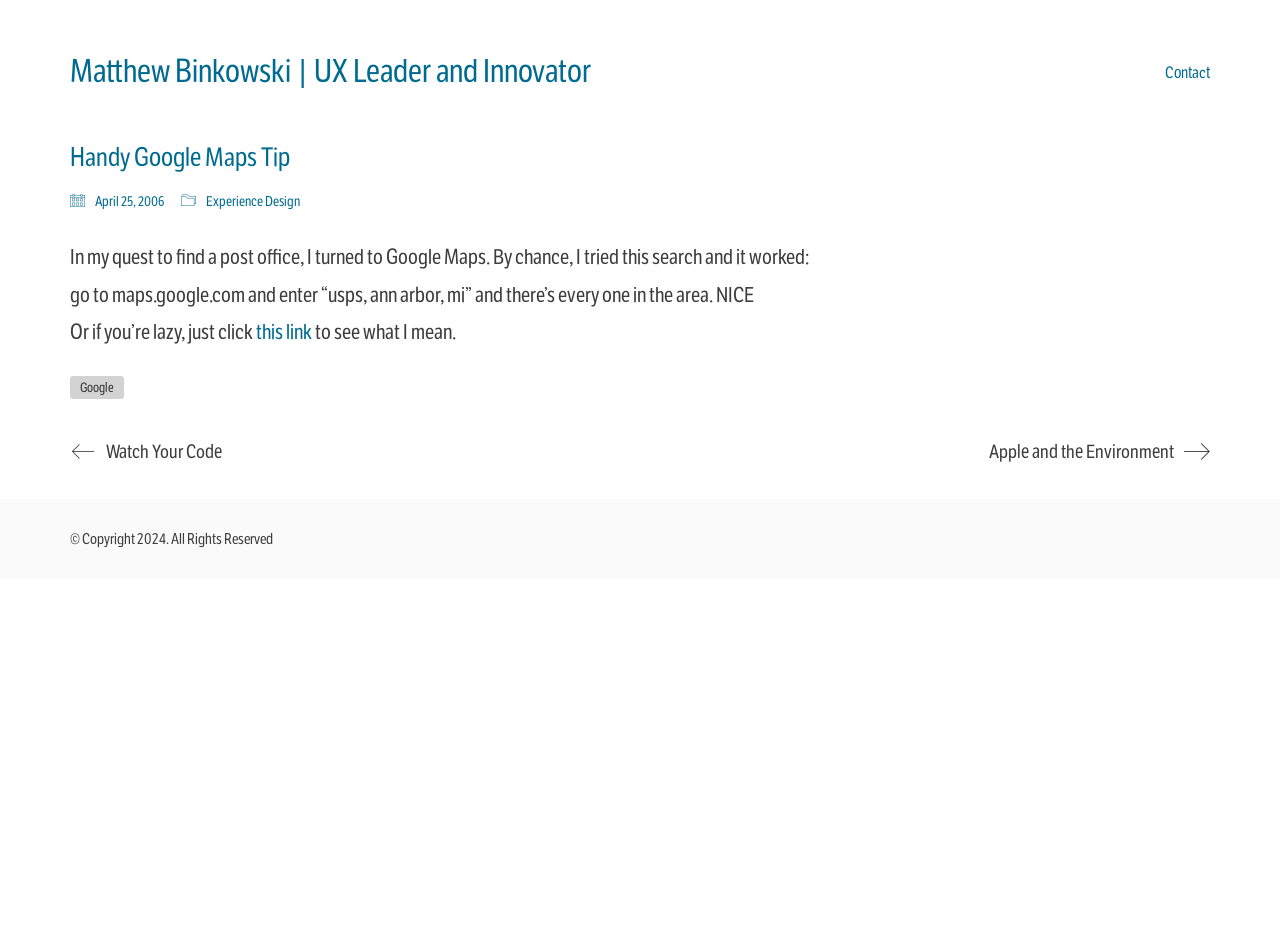What search query worked for the author?
Please answer the question with a detailed and comprehensive explanation.

The author mentions that they tried searching for 'usps, ann arbor, mi' on Google Maps, which yielded the desired results.